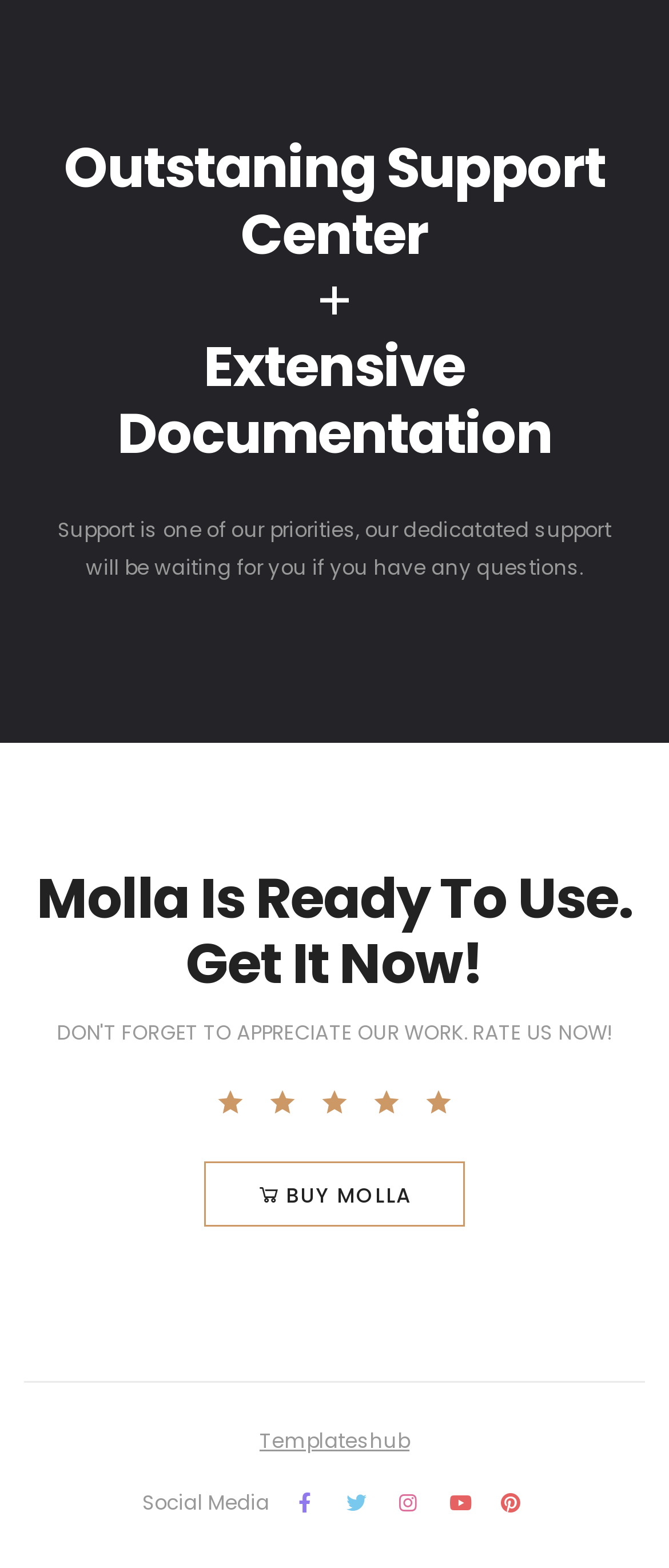Give a one-word or short-phrase answer to the following question: 
What is the priority of the support center?

One of the priorities